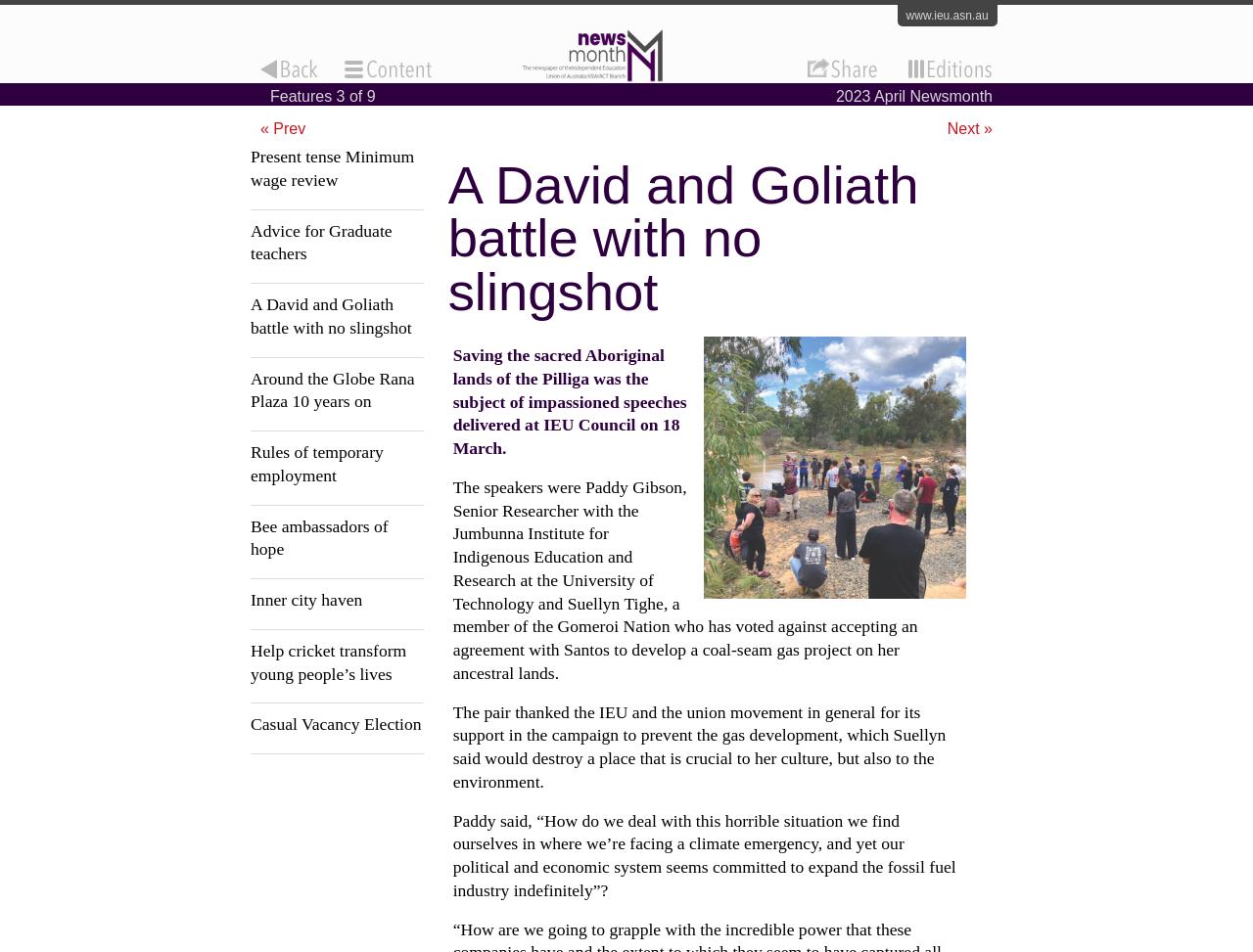Please predict the bounding box coordinates of the element's region where a click is necessary to complete the following instruction: "read about Present tense Minimum wage review". The coordinates should be represented by four float numbers between 0 and 1, i.e., [left, top, right, bottom].

[0.2, 0.153, 0.338, 0.202]